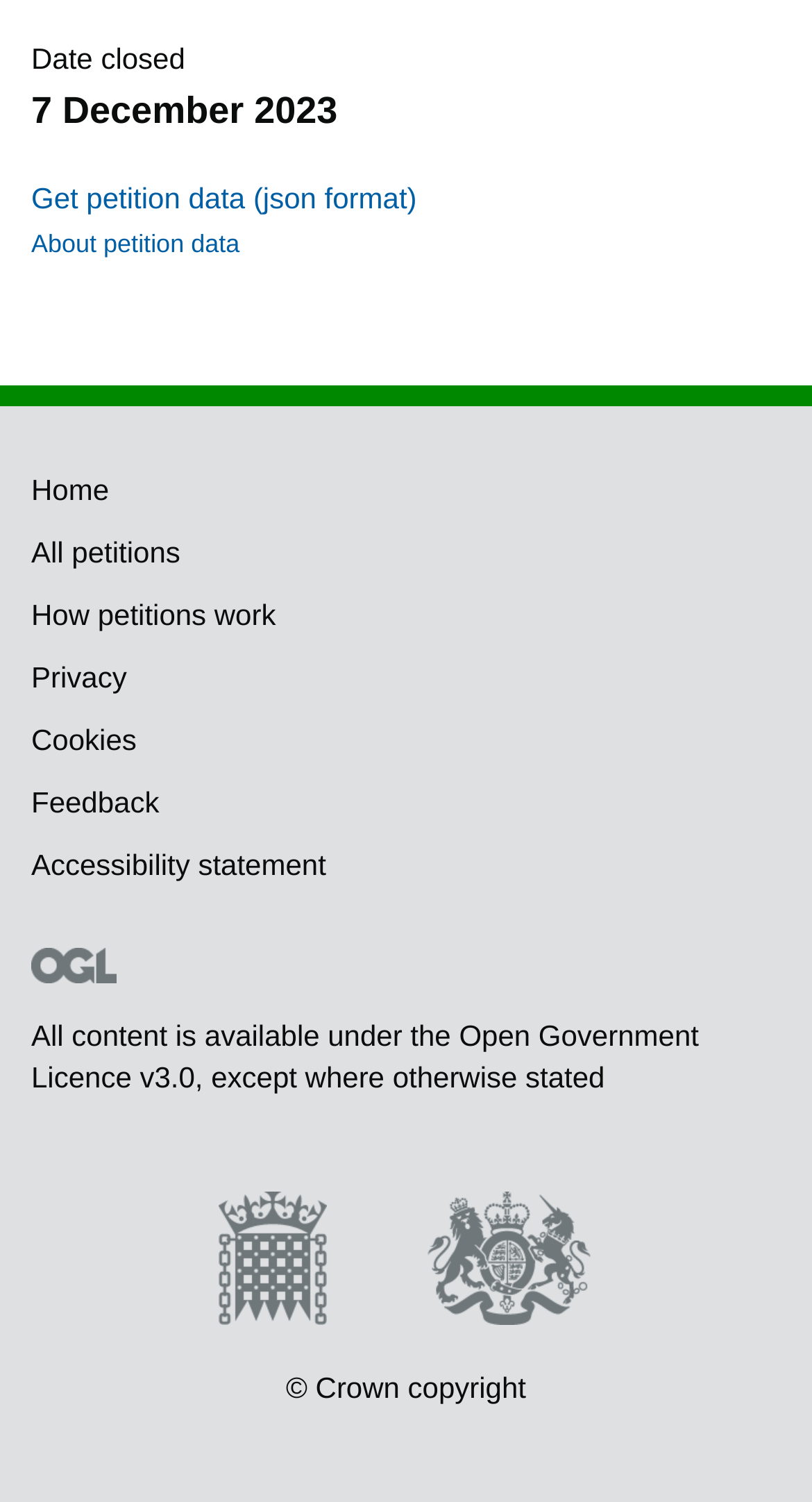Kindly determine the bounding box coordinates for the area that needs to be clicked to execute this instruction: "Provide feedback".

[0.038, 0.522, 0.196, 0.544]